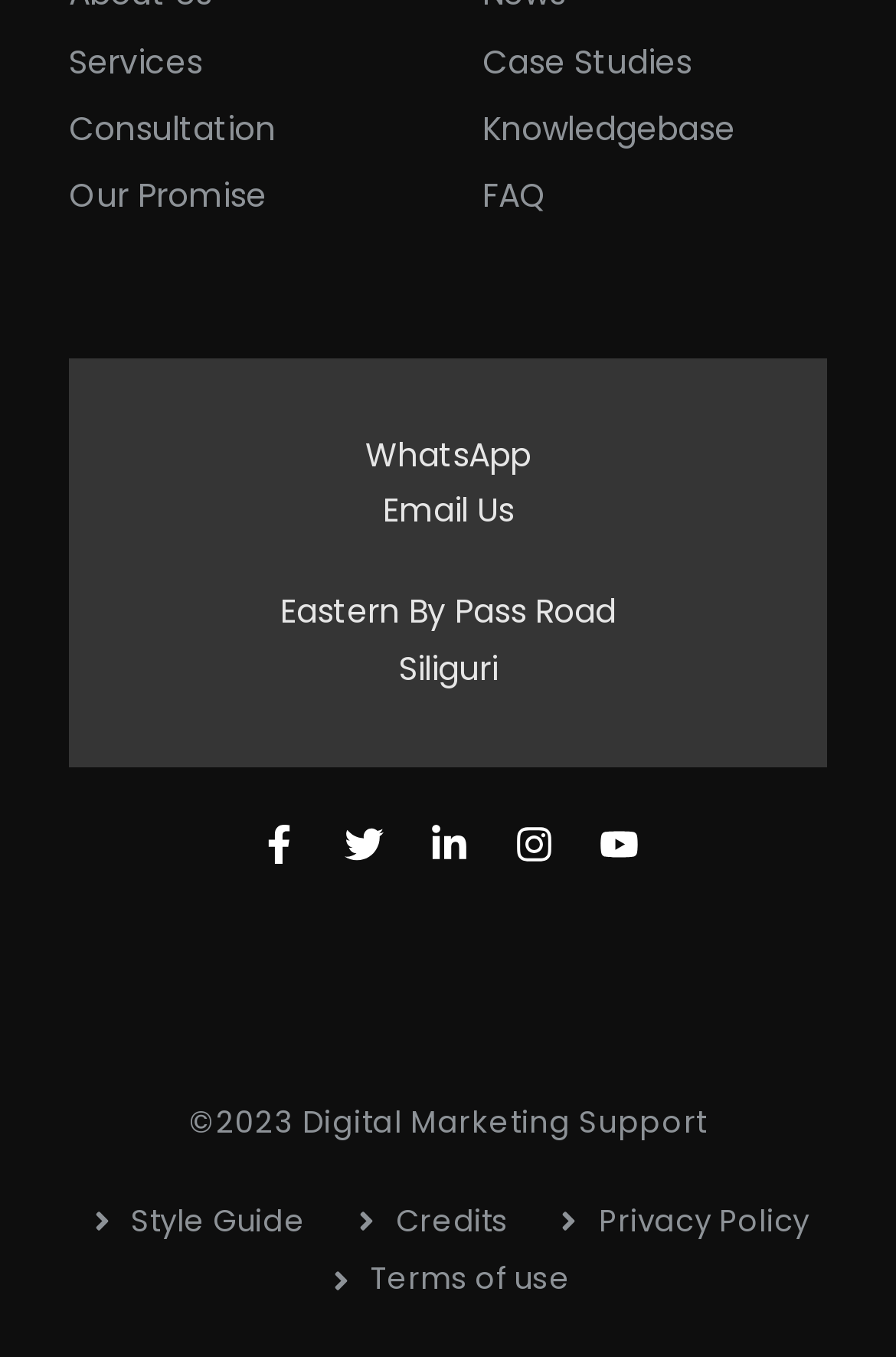Locate the bounding box coordinates of the clickable part needed for the task: "Click the 'Read more here' link".

None